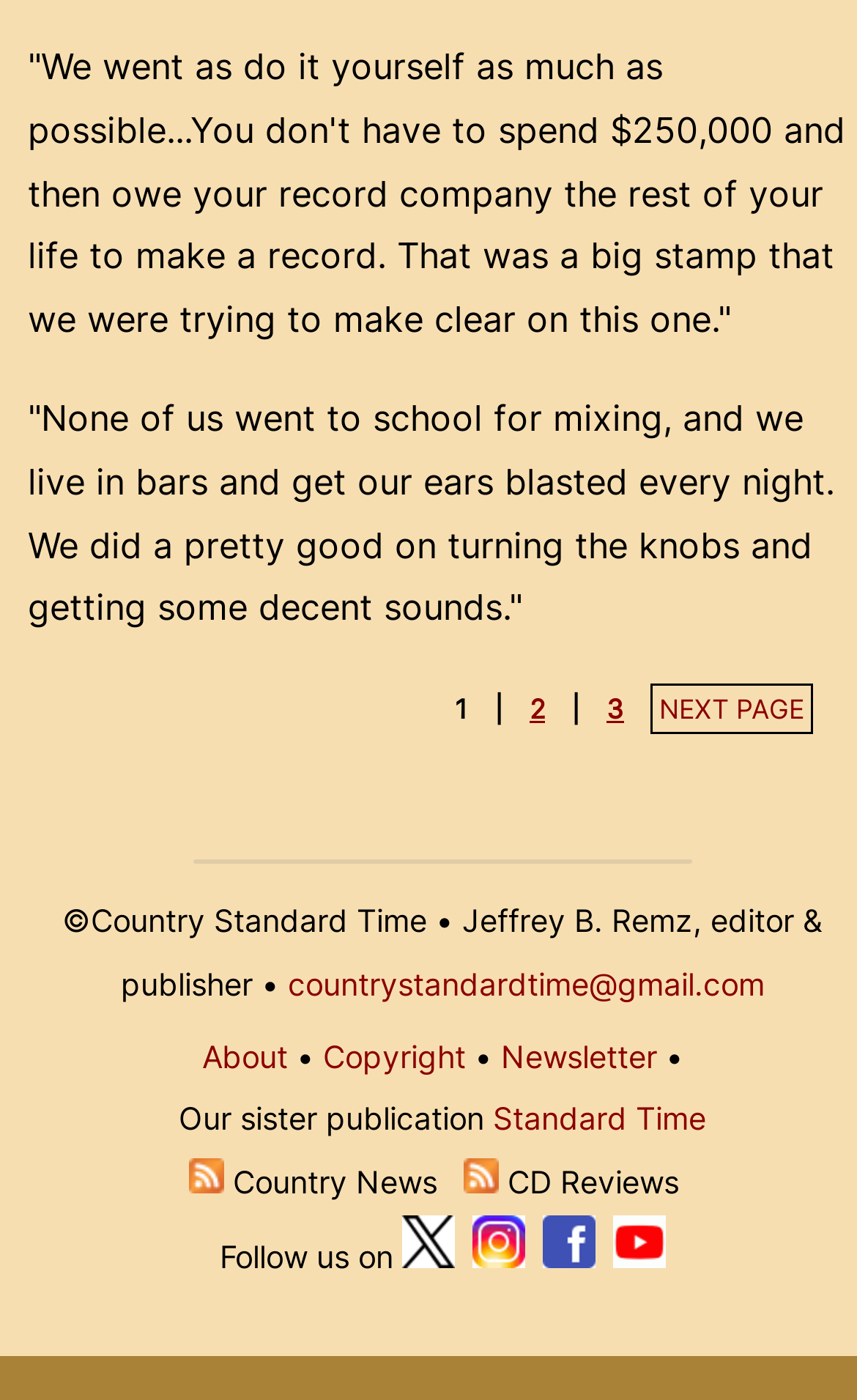Look at the image and answer the question in detail:
How many pages are there in this article?

I inferred this answer by looking at the links '2' and '3' which suggest that there are multiple pages in this article, and the 'NEXT PAGE' link which implies that there is at least one more page.